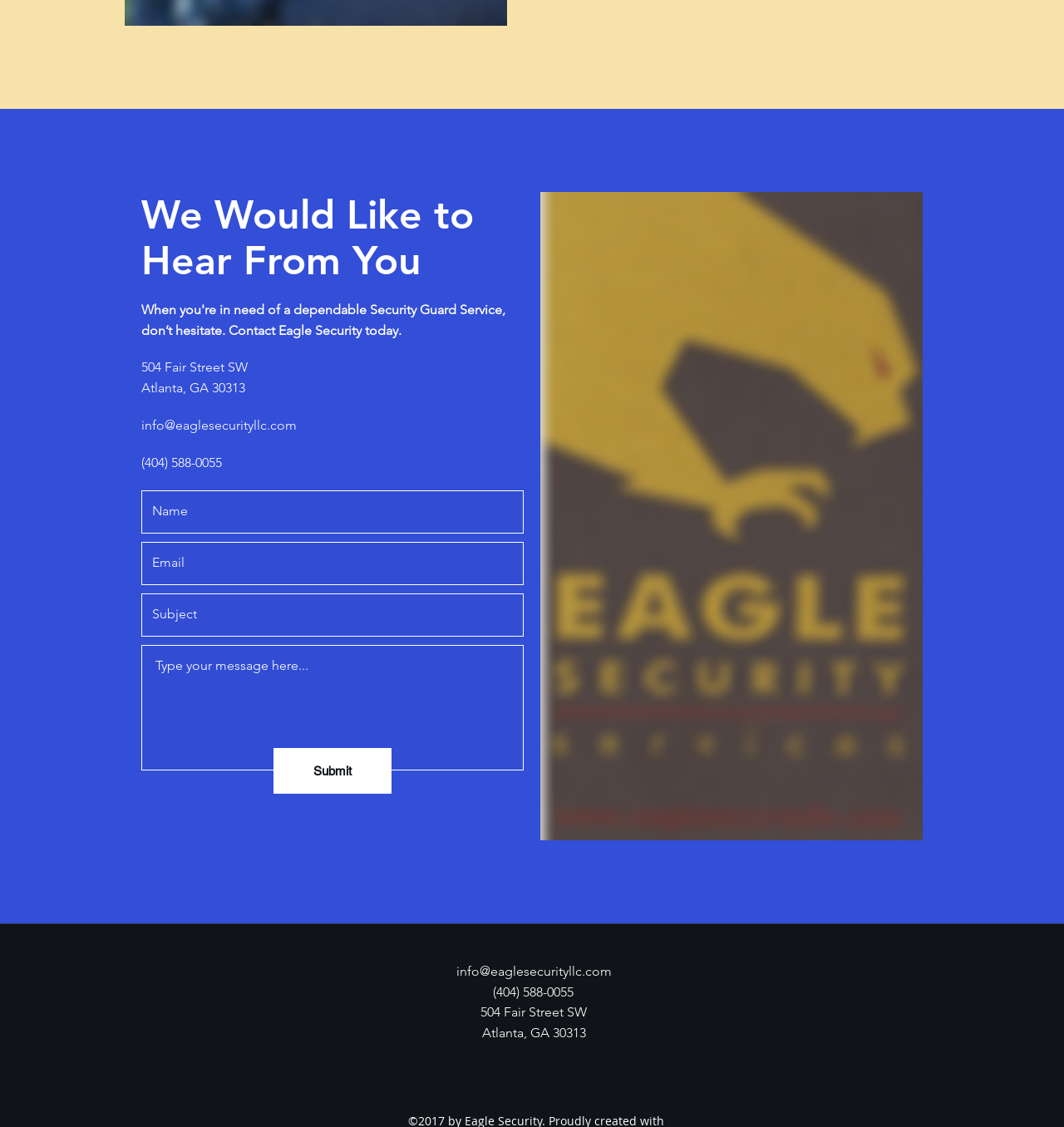Respond with a single word or short phrase to the following question: 
What is the company's phone number?

(404) 588-0055